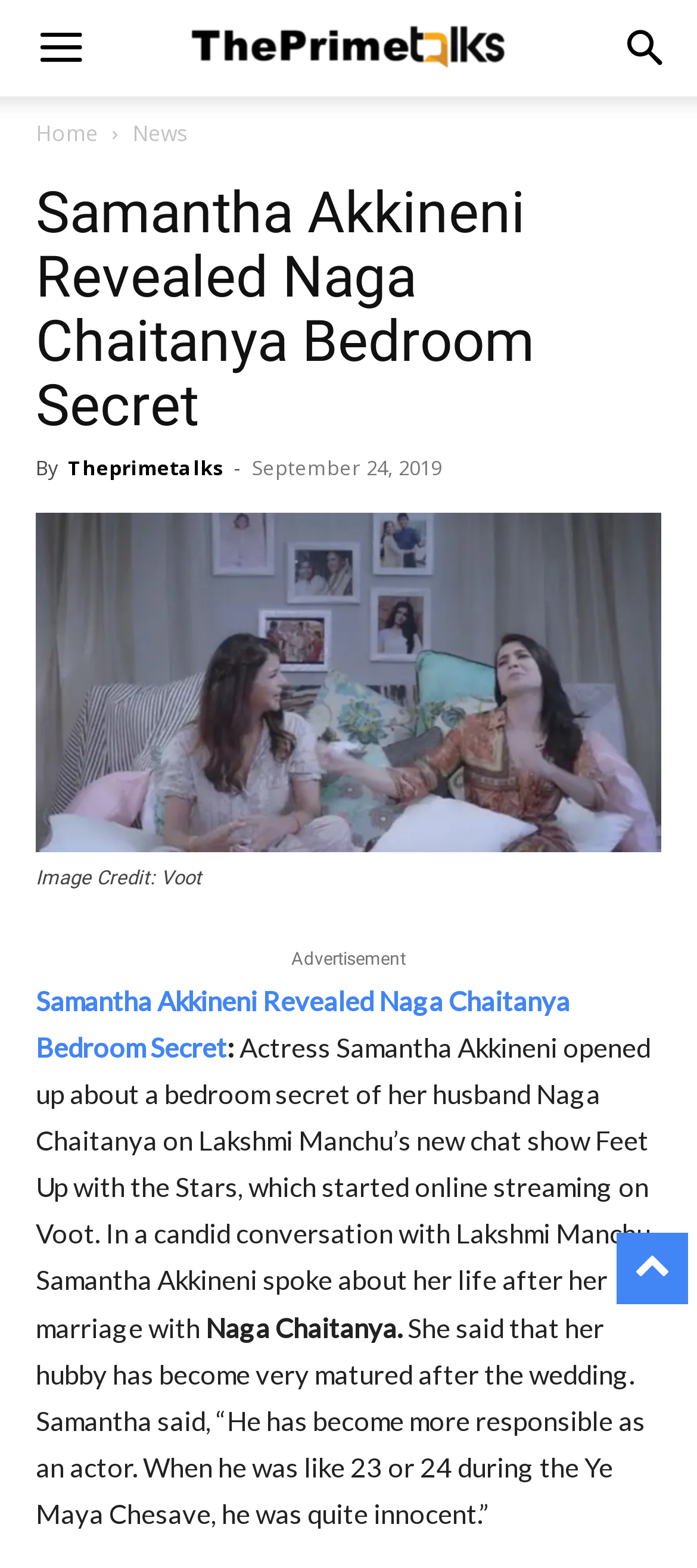Kindly respond to the following question with a single word or a brief phrase: 
What is the platform where the chat show is streaming?

Voot